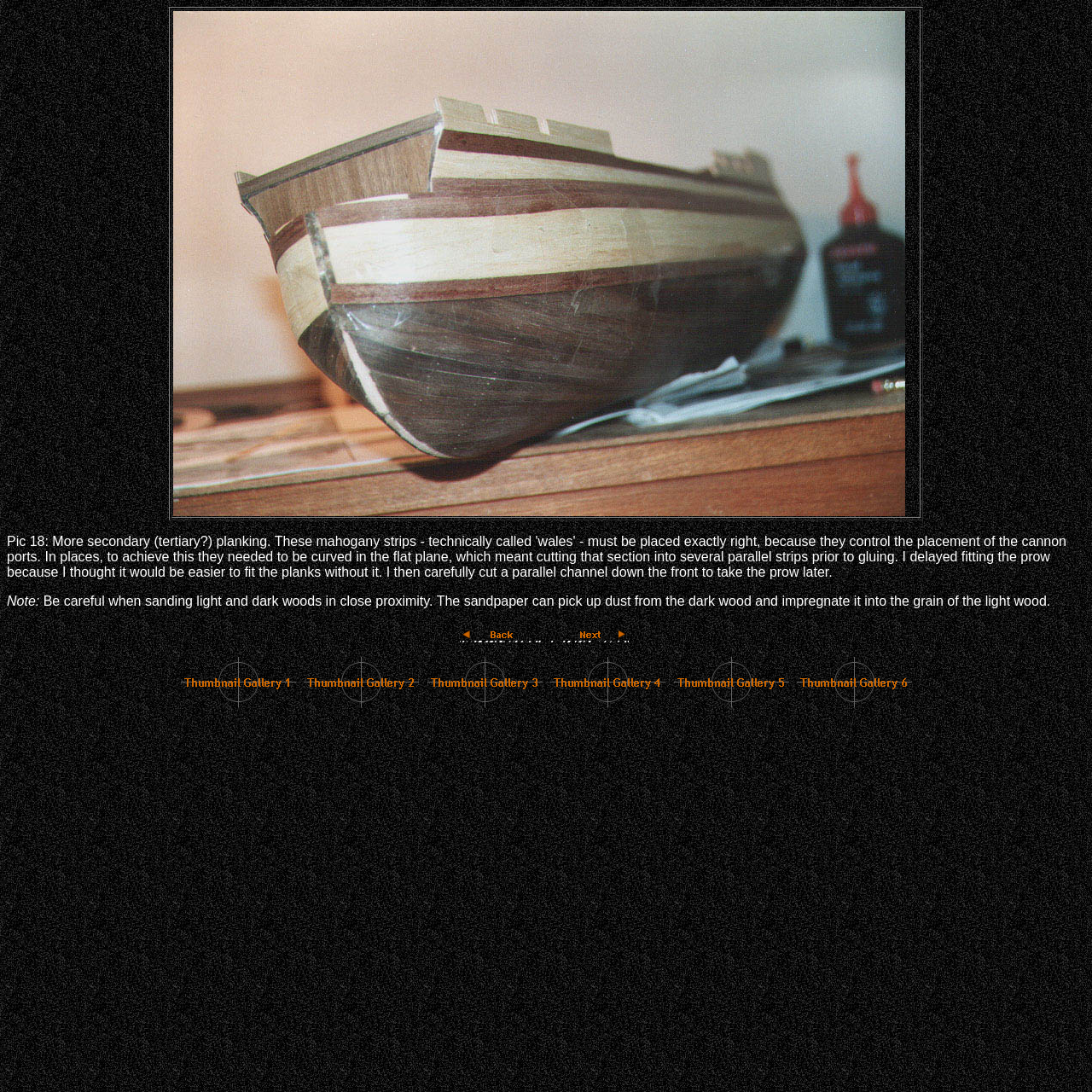Please identify the bounding box coordinates of the clickable region that I should interact with to perform the following instruction: "view thumbnail gallery 1". The coordinates should be expressed as four float numbers between 0 and 1, i.e., [left, top, right, bottom].

[0.163, 0.614, 0.273, 0.627]